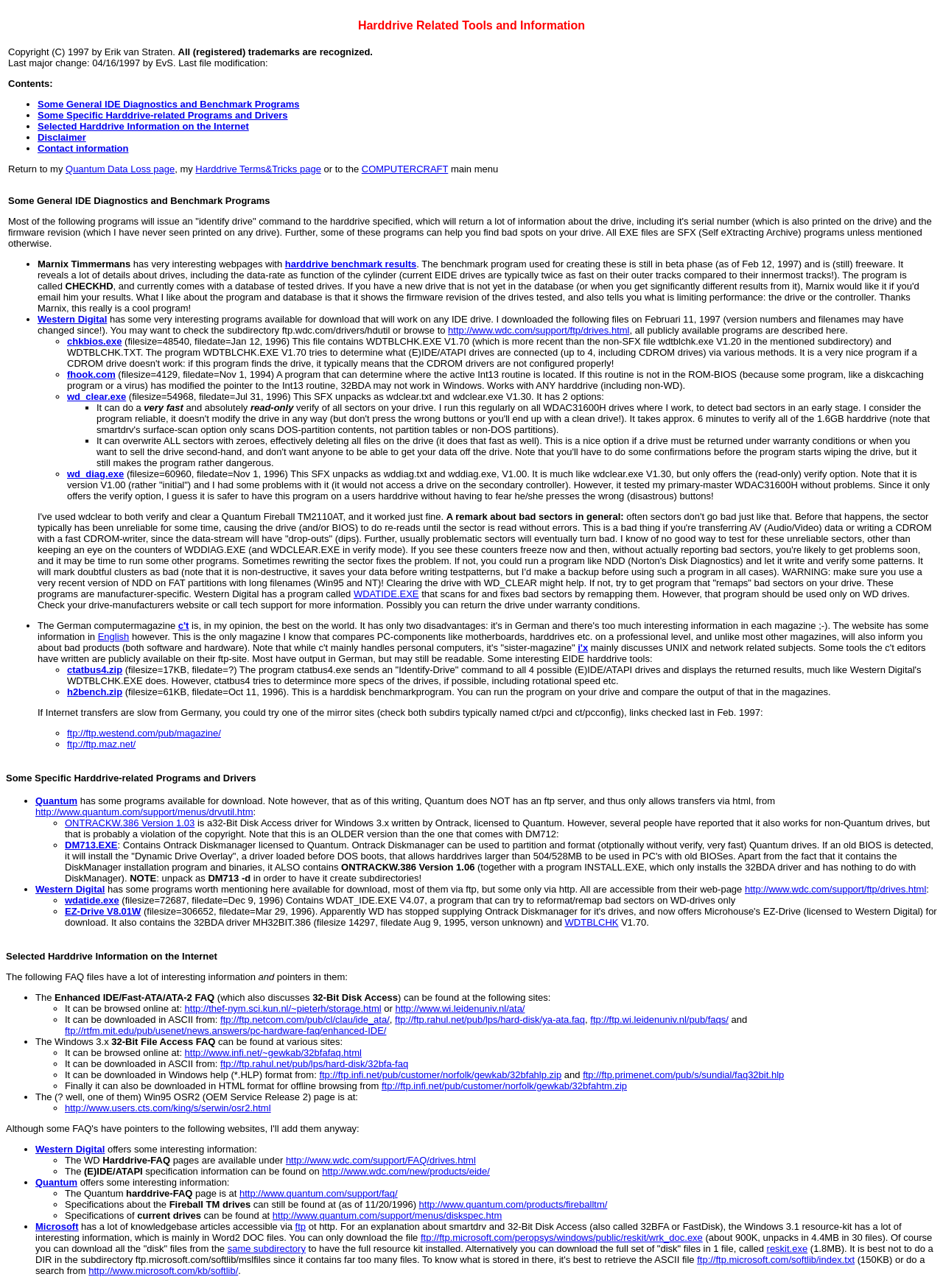Based on what you see in the screenshot, provide a thorough answer to this question: What is the main topic of this webpage?

Based on the webpage content, it is clear that the main topic is related to hard drive tools and information, as it provides various links and descriptions about hard drive diagnostics, benchmark programs, and drivers.